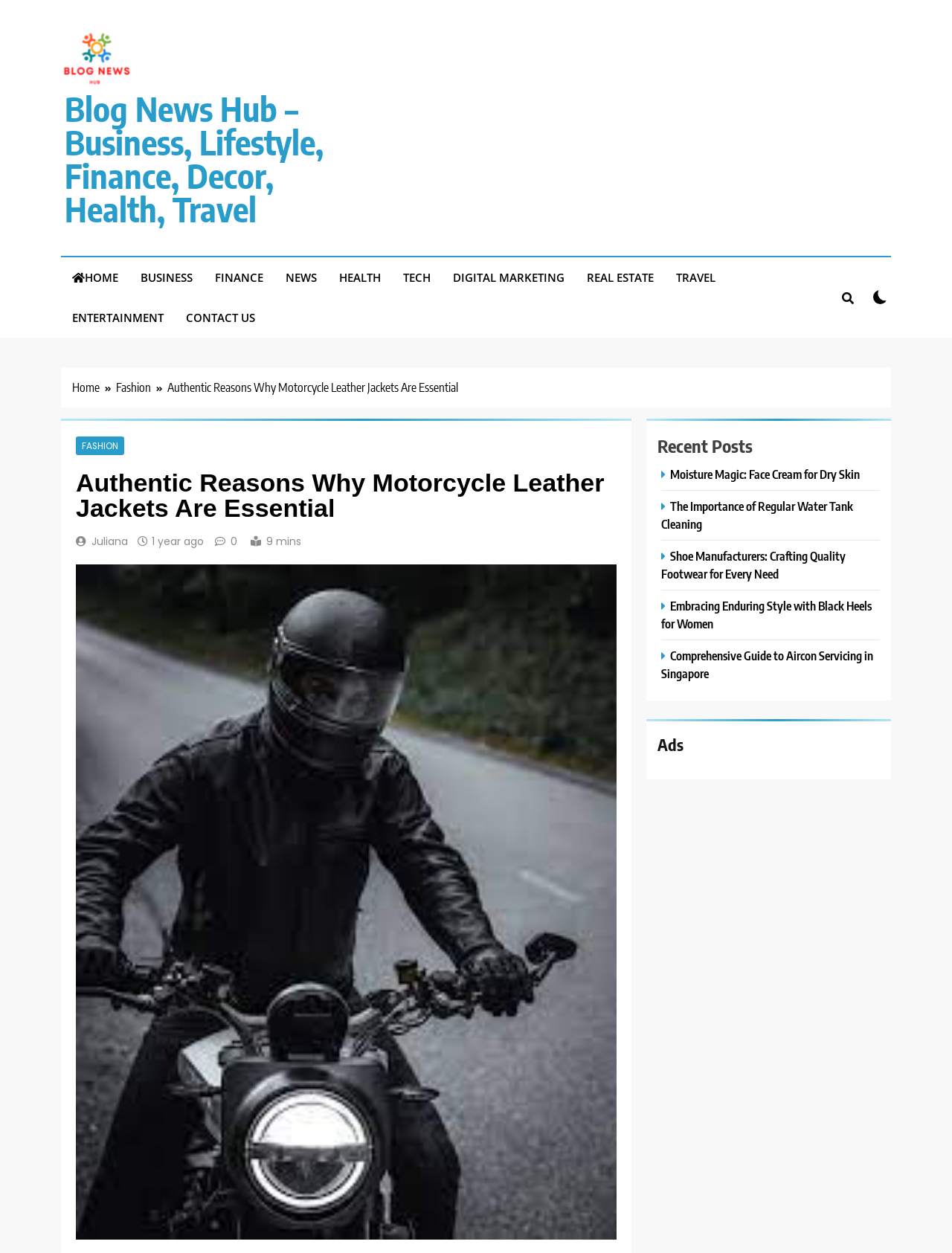Locate the bounding box coordinates of the element that should be clicked to execute the following instruction: "view fashion category".

[0.122, 0.302, 0.176, 0.316]